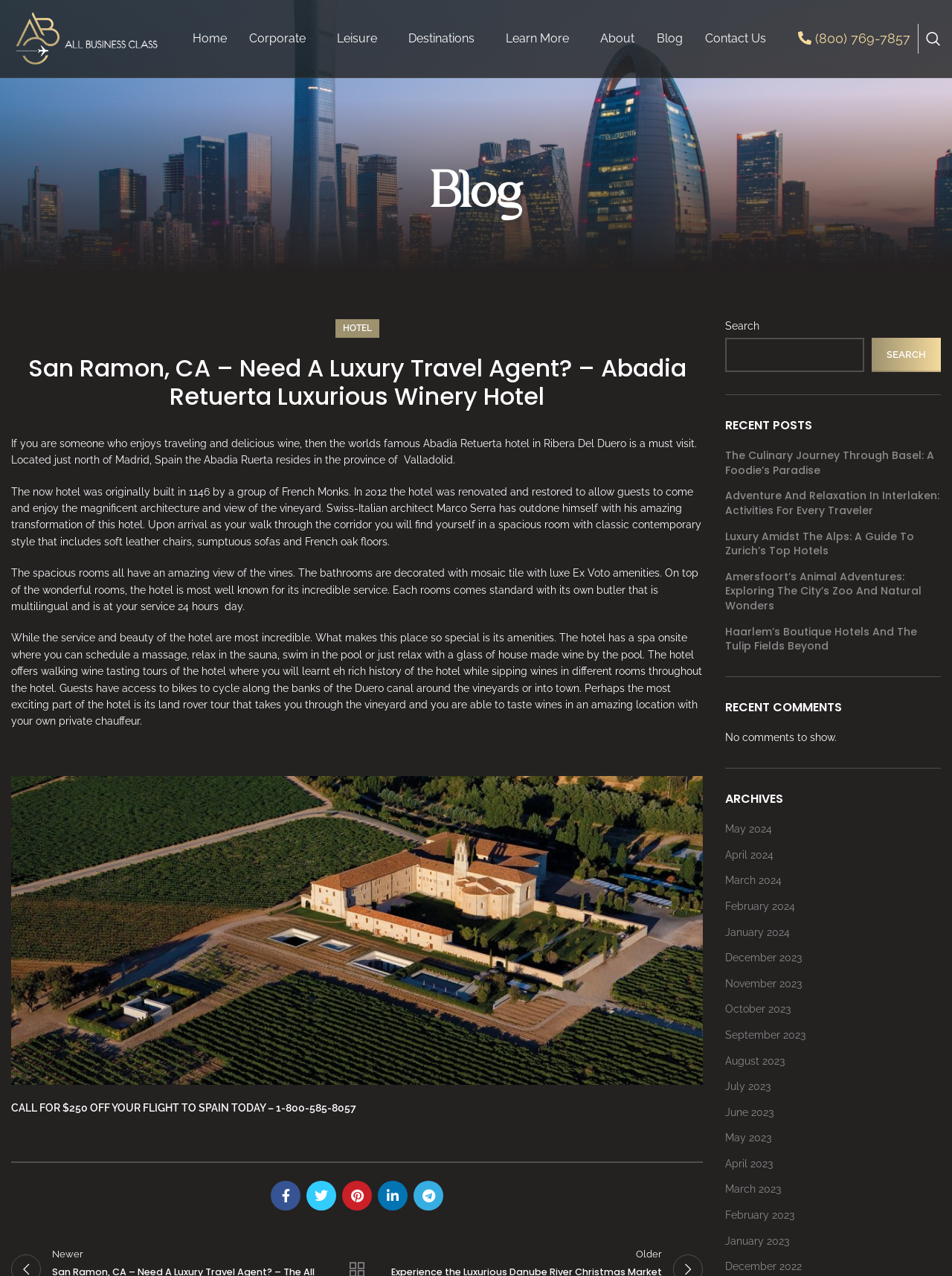Elaborate on the different components and information displayed on the webpage.

The webpage is about a luxury travel agency, All Business Class, that specializes in high-end travel experiences. At the top of the page, there is a navigation menu with links to different sections of the website, including "Home", "Corporate", "Leisure", "Destinations", "Learn More", "About", "Blog", and "Contact Us". 

Below the navigation menu, there is a phone number and a search bar. On the left side of the page, there is a heading that reads "Blog", and below it, there is an article about the Abadia Retuerta hotel in Ribera Del Duero, Spain. The article describes the hotel's history, amenities, and services, including its luxurious rooms, spa, wine tasting tours, and land rover excursions. 

On the right side of the page, there are several sections, including "Recent Posts", "Recent Comments", and "Archives". The "Recent Posts" section lists several article titles, such as "The Culinary Journey Through Basel: A Foodie’s Paradise" and "Luxury Amidst The Alps: A Guide To Zurich’s Top Hotels". The "Recent Comments" section indicates that there are no comments to show. The "Archives" section lists links to articles from different months, ranging from May 2024 to December 2022. 

At the bottom of the page, there are social media links to Facebook, Twitter, Pinterest, LinkedIn, and Telegram.